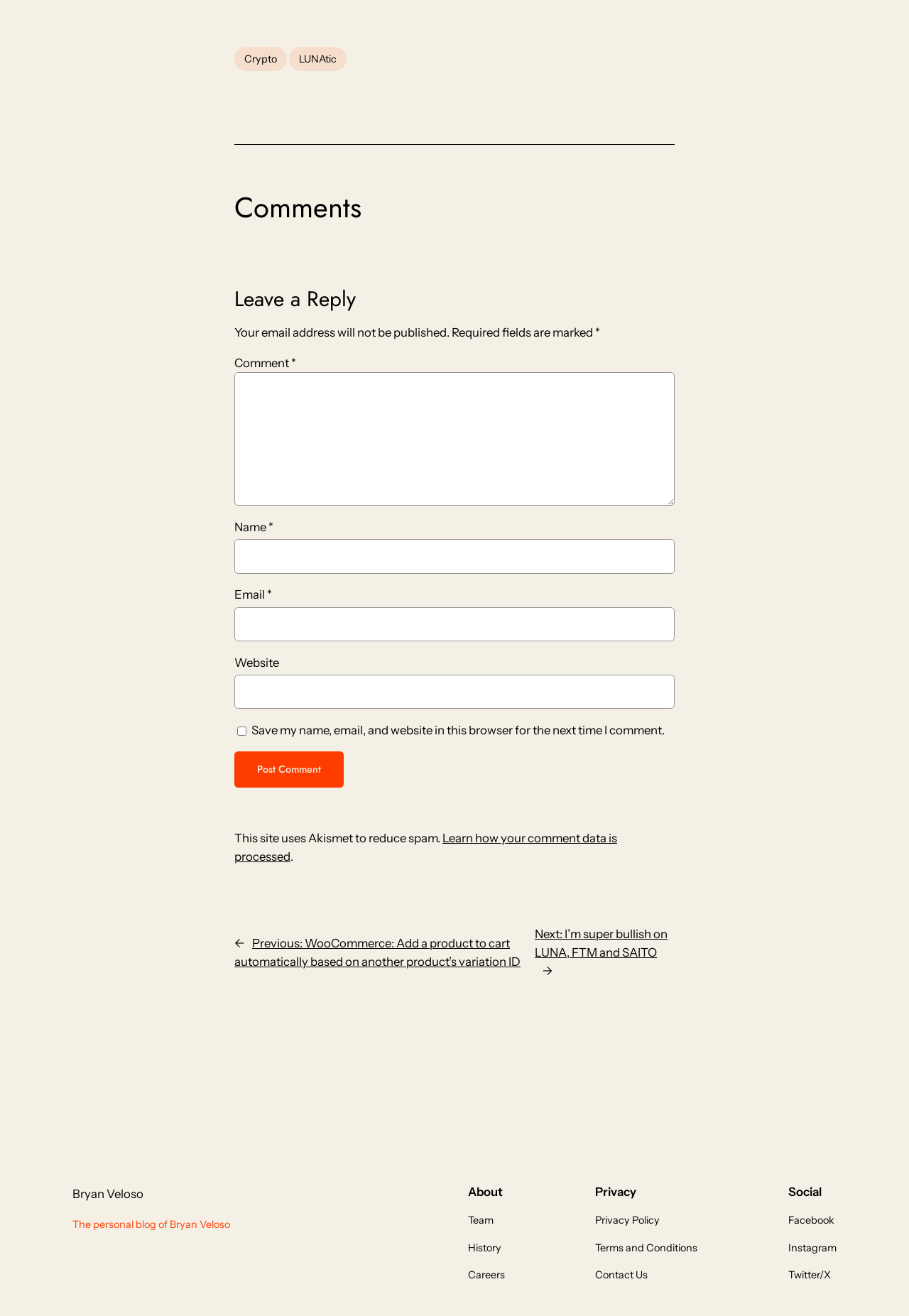Predict the bounding box for the UI component with the following description: "parent_node: Comment * name="comment"".

[0.258, 0.283, 0.742, 0.384]